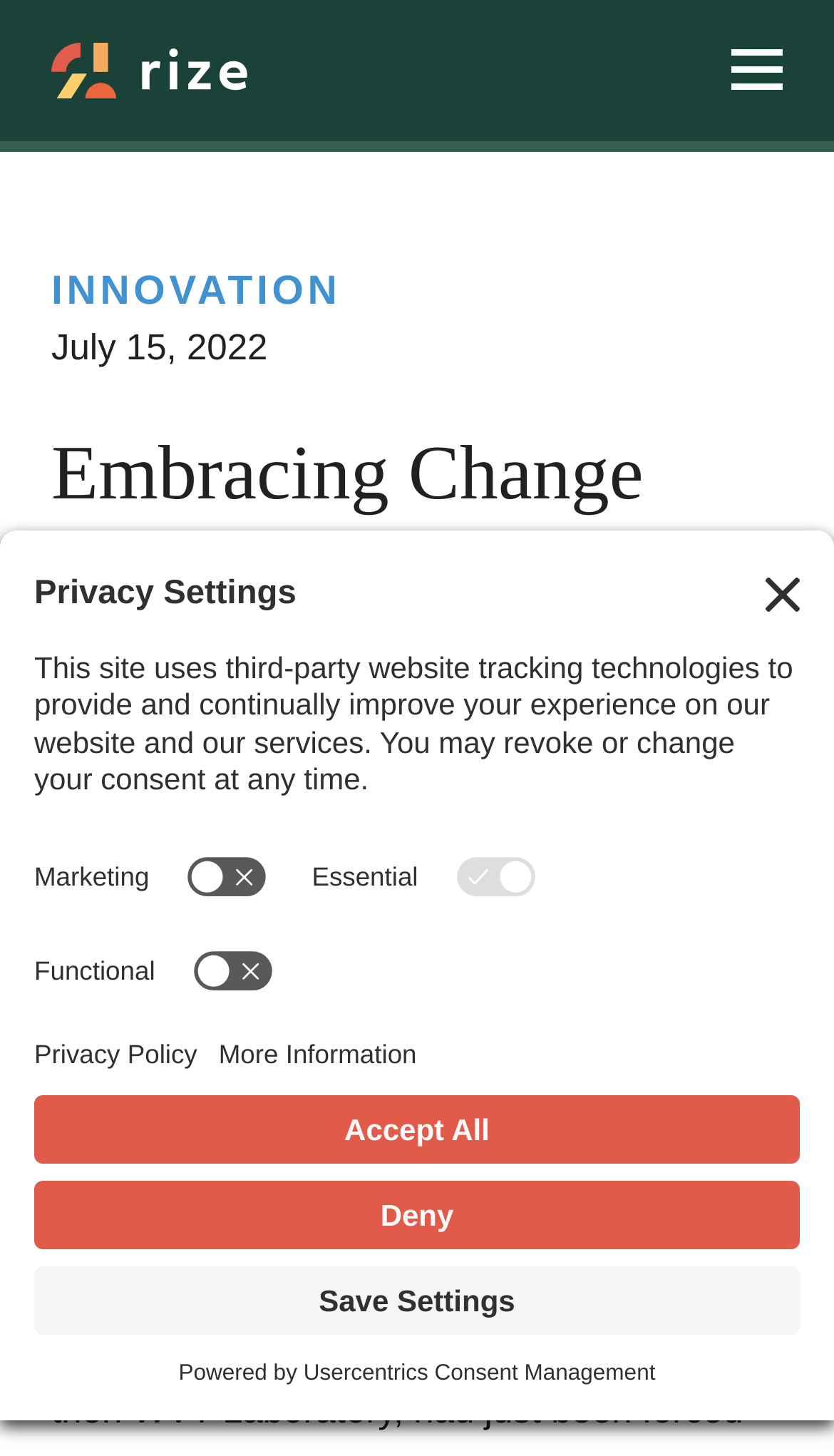Please locate the bounding box coordinates of the element that should be clicked to achieve the given instruction: "Click the Contact Rize link".

[0.062, 0.644, 0.426, 0.675]